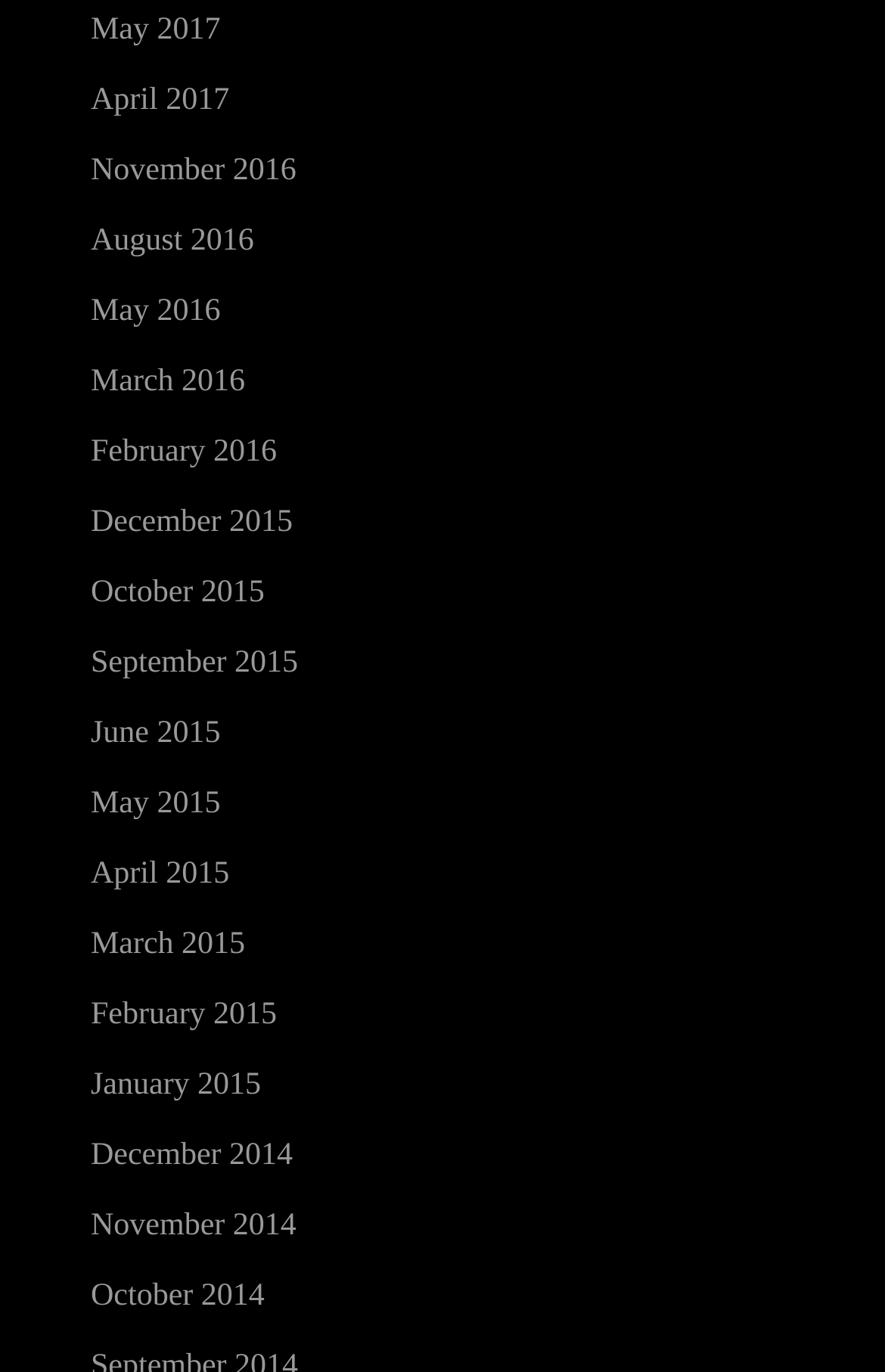Please identify the bounding box coordinates of the region to click in order to complete the given instruction: "view May 2017 archives". The coordinates should be four float numbers between 0 and 1, i.e., [left, top, right, bottom].

[0.103, 0.011, 0.249, 0.036]